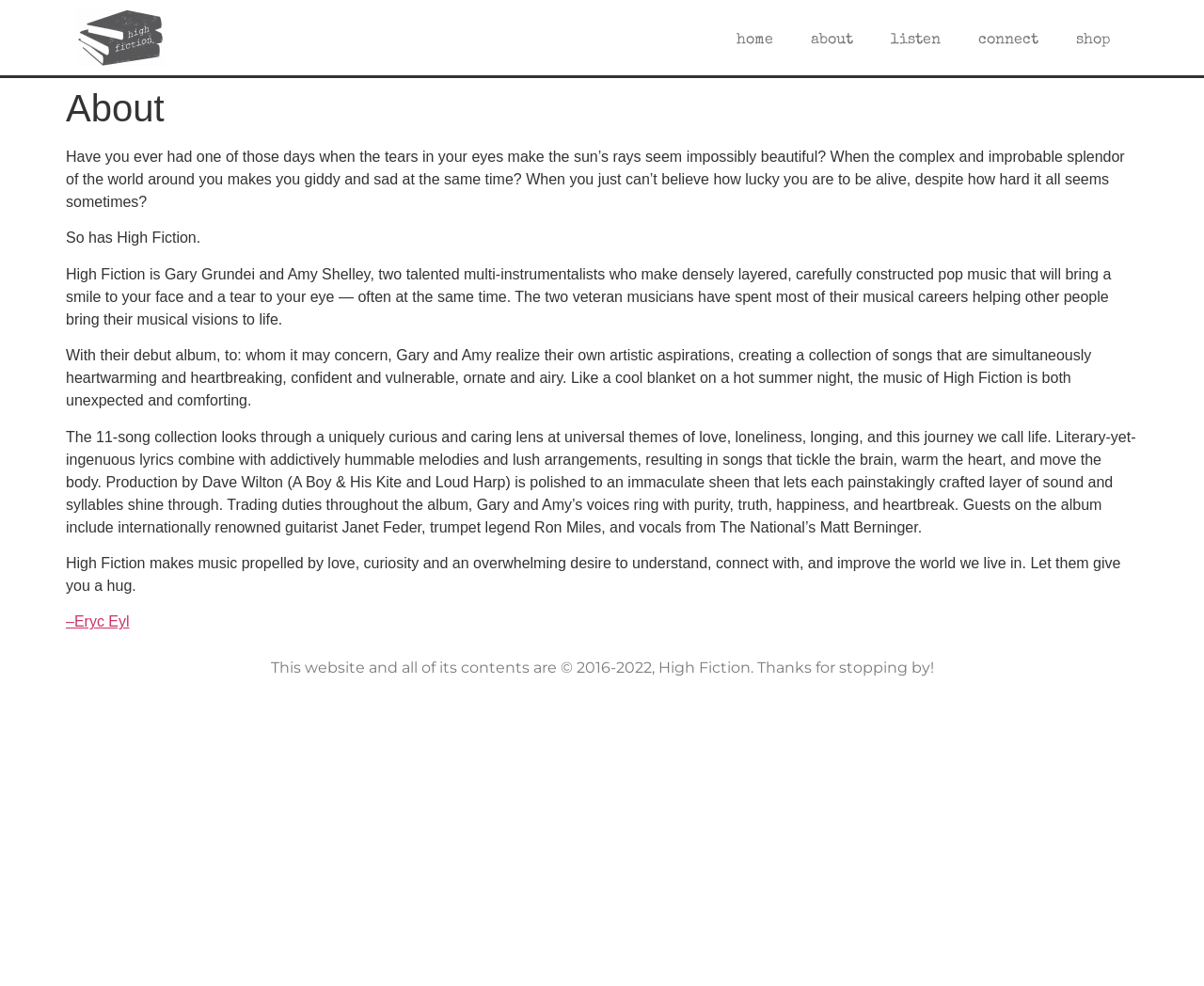What is the copyright year range?
From the details in the image, answer the question comprehensively.

At the bottom of the webpage, I found the copyright information, which indicates that the website and its contents are copyrighted from 2016 to 2022, belonging to High Fiction.